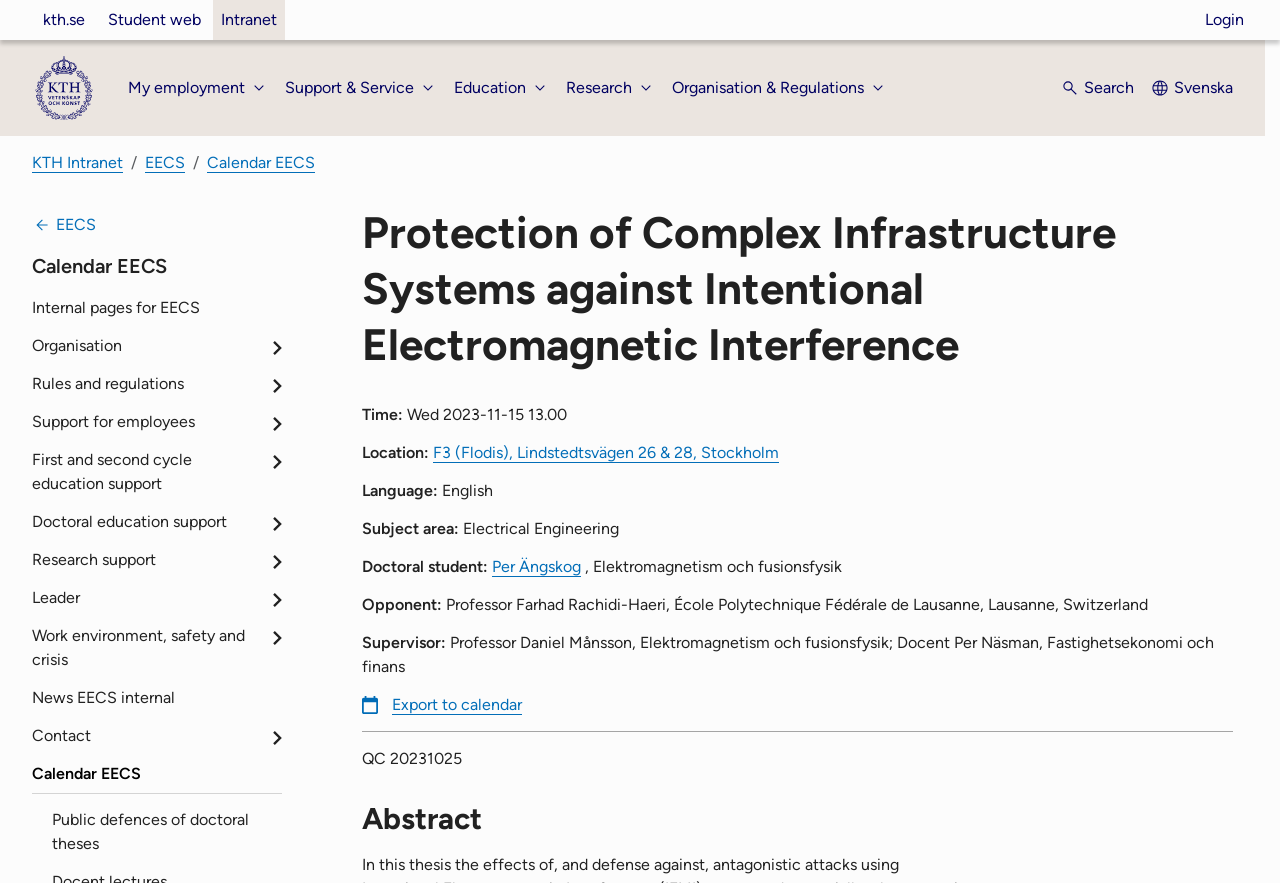Show the bounding box coordinates of the element that should be clicked to complete the task: "Go to 'My employment' page".

[0.1, 0.077, 0.21, 0.122]